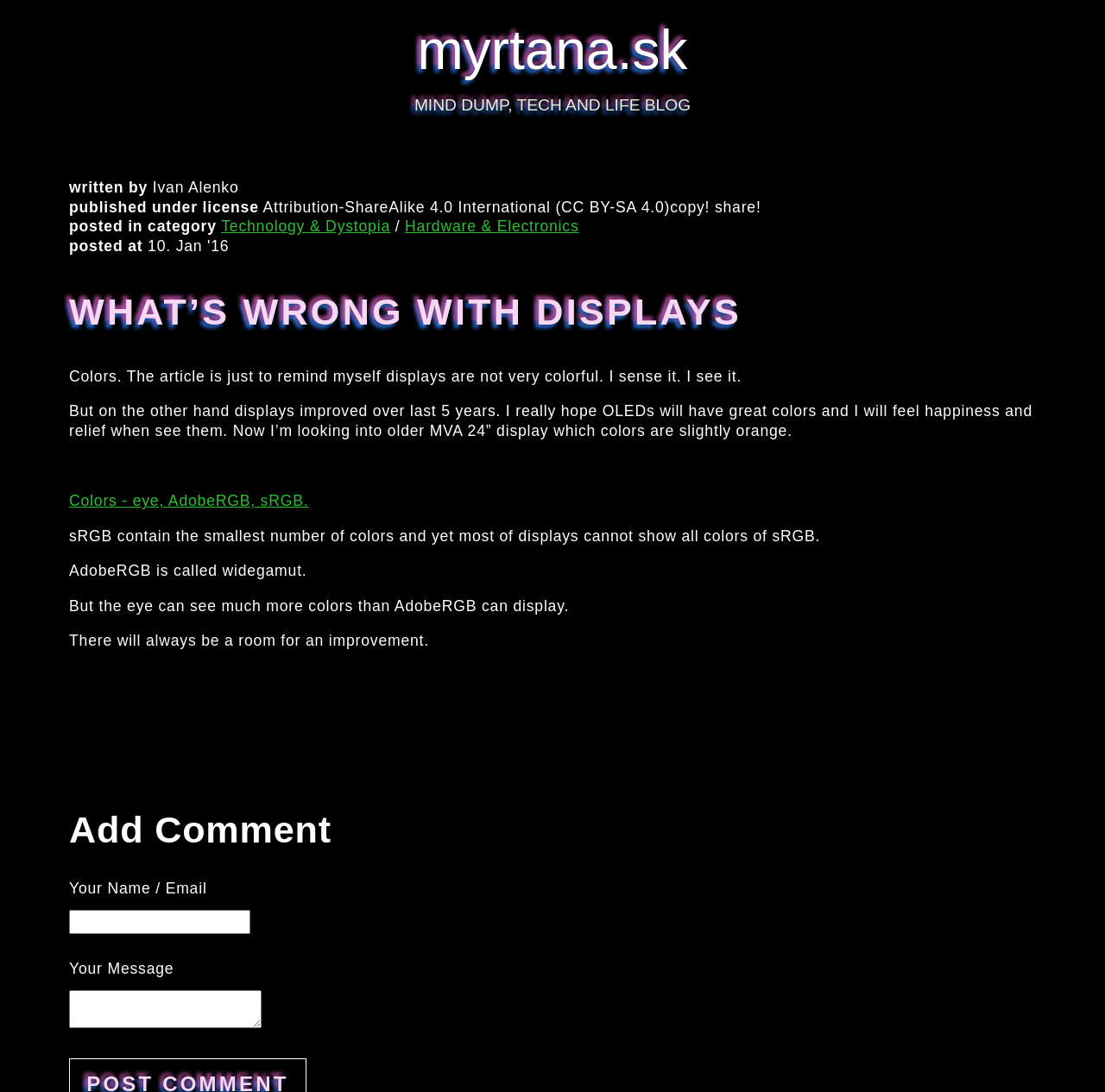What is the category of the article?
Using the image, provide a concise answer in one word or a short phrase.

Technology & Dystopia, Hardware & Electronics